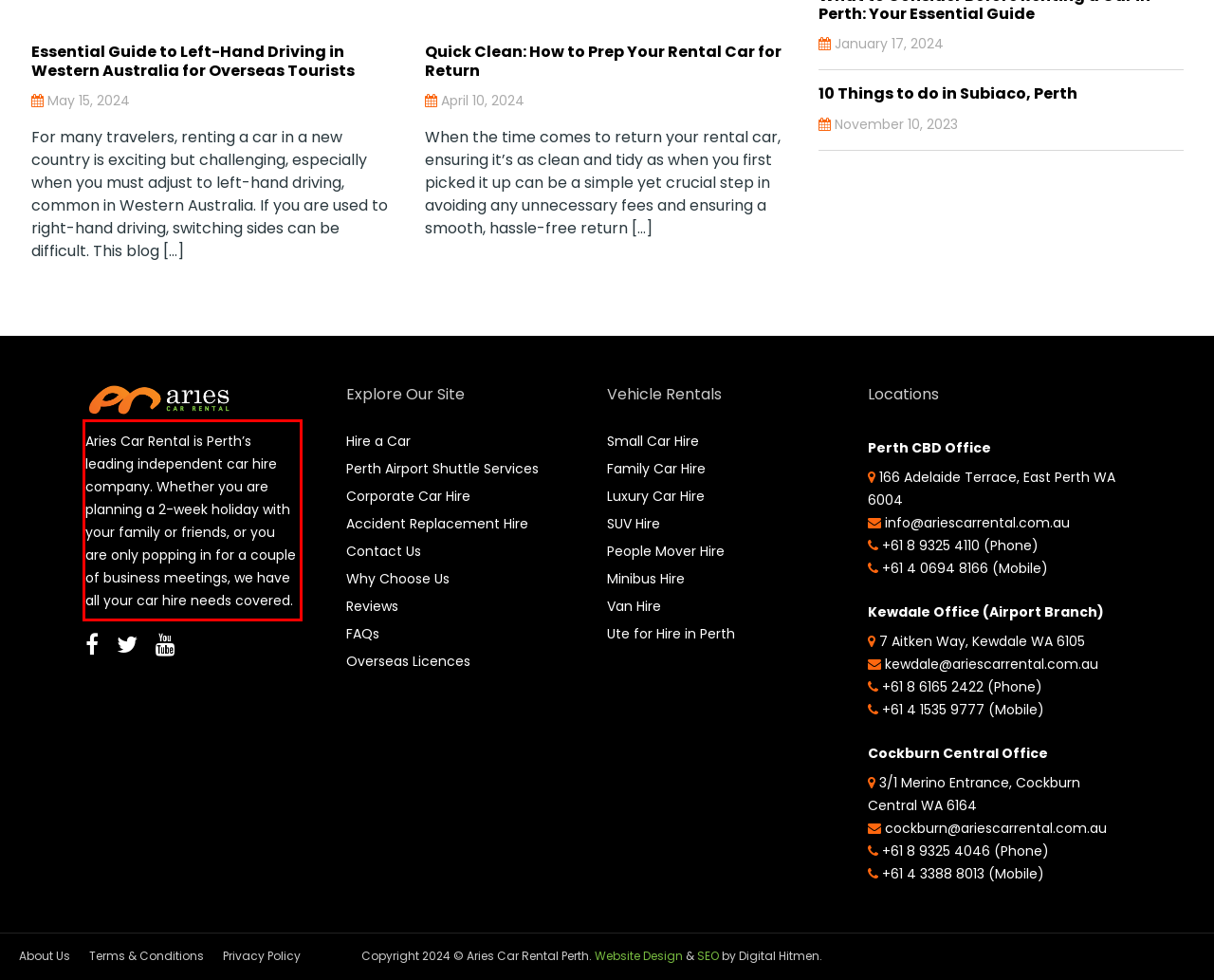Analyze the webpage screenshot and use OCR to recognize the text content in the red bounding box.

Aries Car Rental is Perth’s leading independent car hire company. Whether you are planning a 2-week holiday with your family or friends, or you are only popping in for a couple of business meetings, we have all your car hire needs covered.